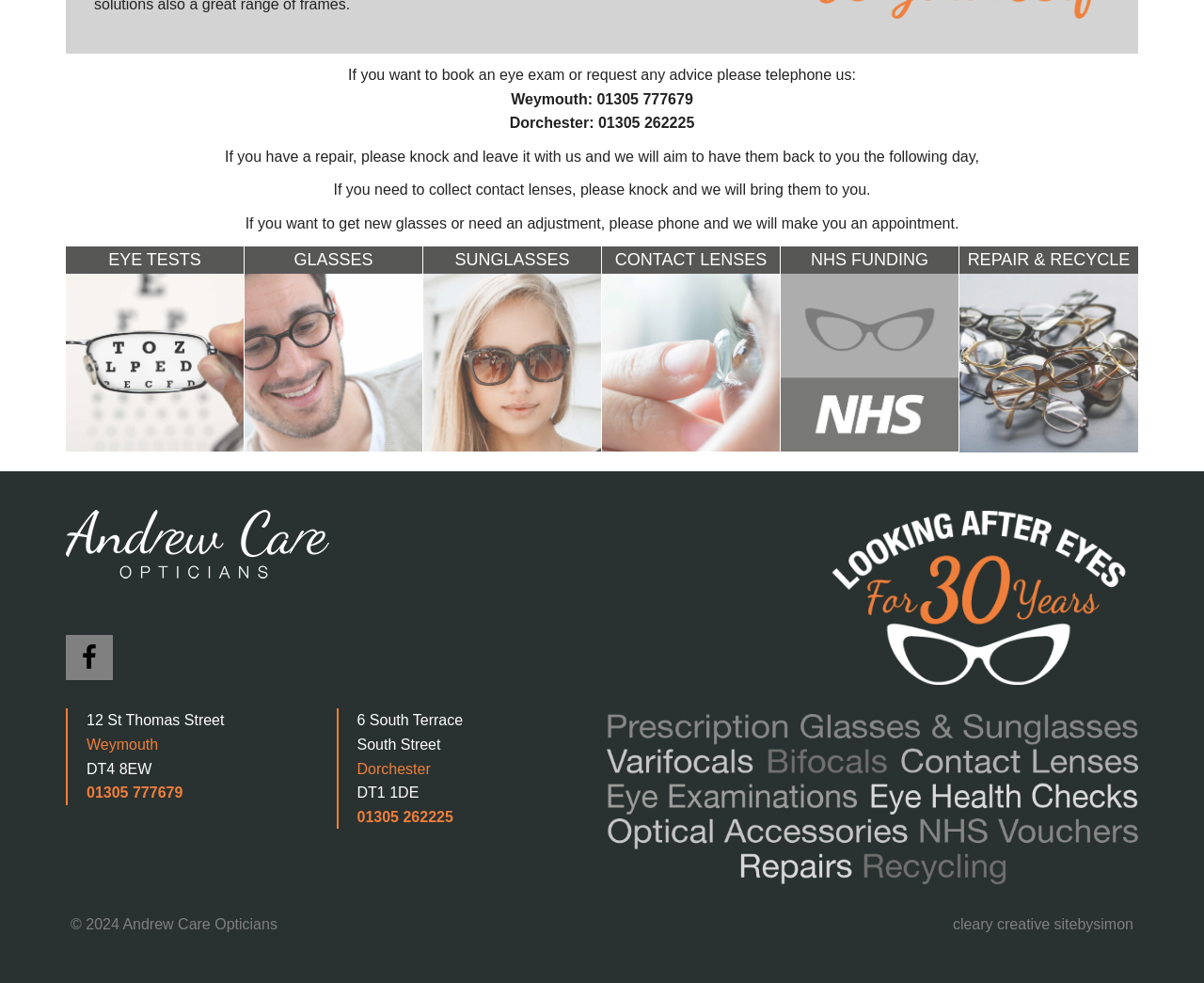Please specify the bounding box coordinates of the clickable region to carry out the following instruction: "Visit Facebook". The coordinates should be four float numbers between 0 and 1, in the format [left, top, right, bottom].

[0.055, 0.666, 0.094, 0.682]